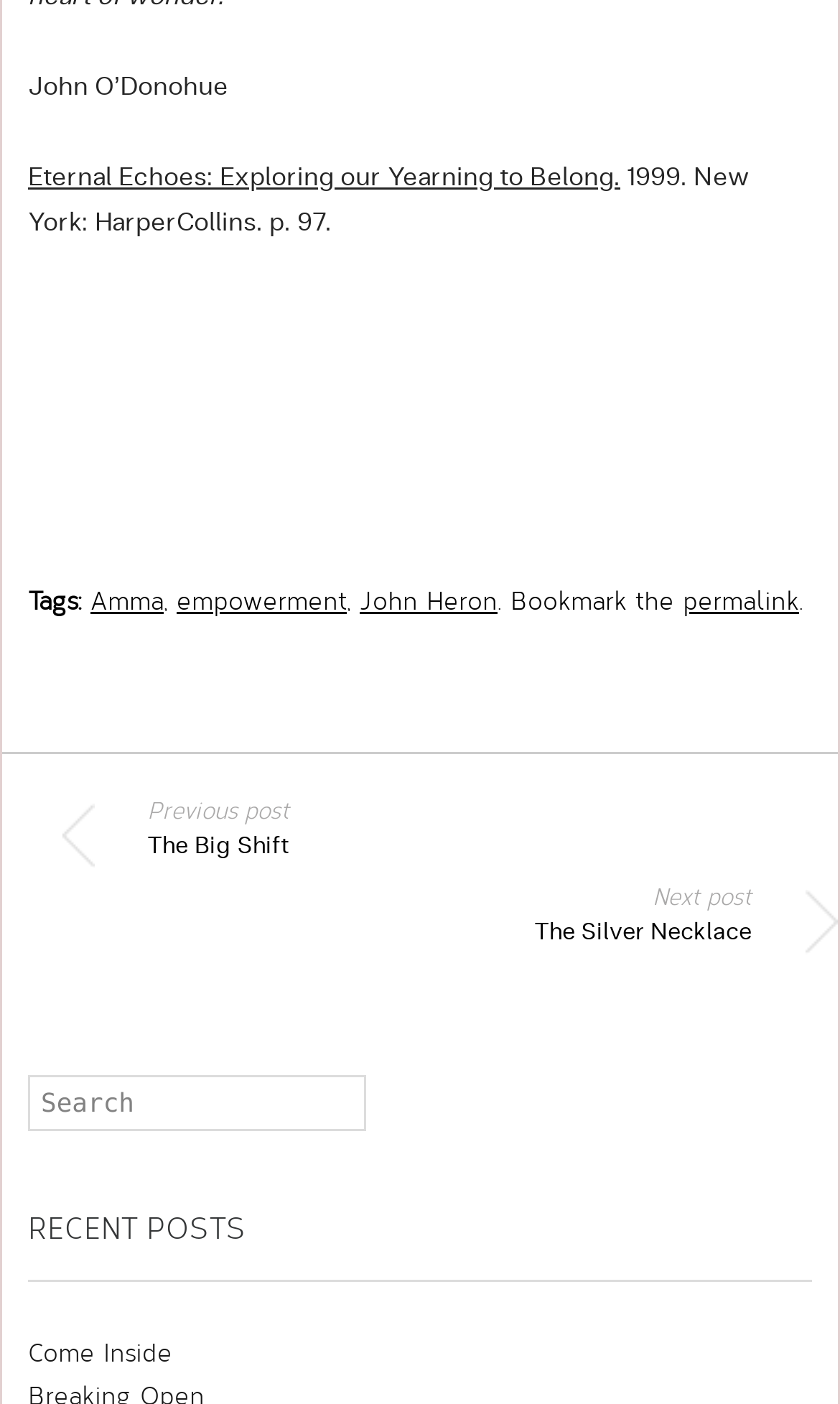Kindly determine the bounding box coordinates for the clickable area to achieve the given instruction: "Read a recent post".

[0.033, 0.95, 0.205, 0.974]